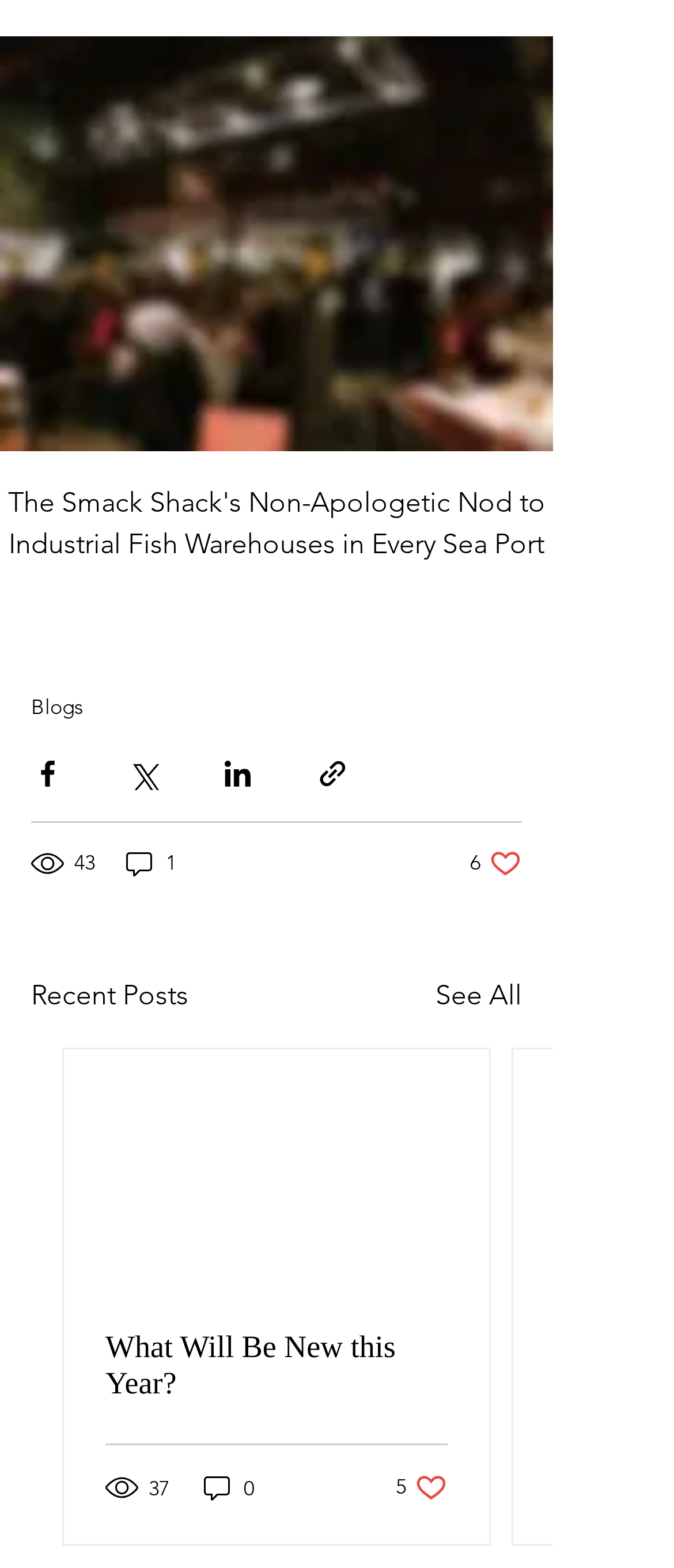Kindly determine the bounding box coordinates for the area that needs to be clicked to execute this instruction: "Like the post".

[0.697, 0.54, 0.774, 0.561]